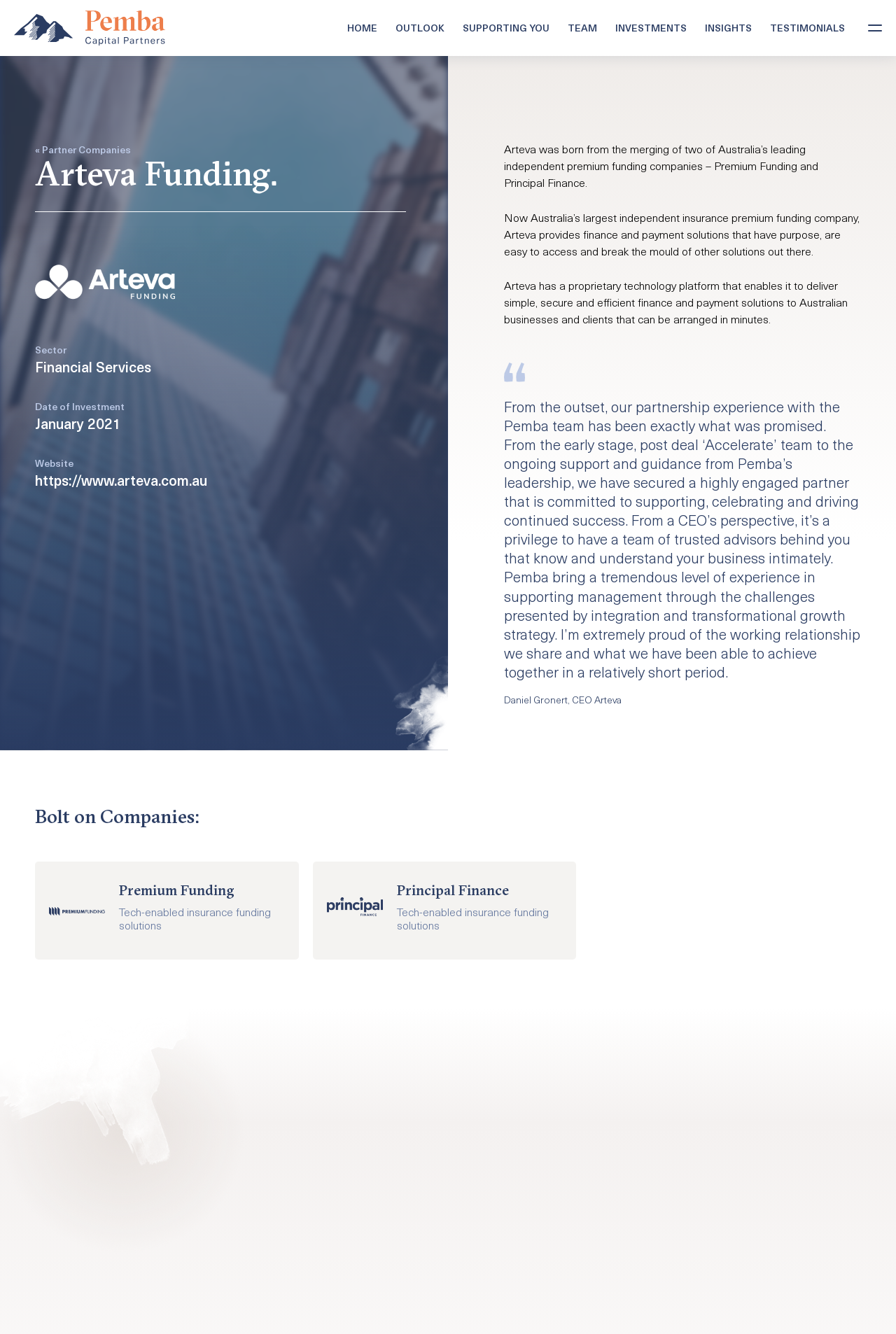What is the name of the company that Arteva was born from?
Based on the visual details in the image, please answer the question thoroughly.

This answer can be obtained by reading the text 'Arteva was born from the merging of two of Australia’s leading independent premium funding companies – Premium Funding and Principal Finance.' which is located at the bottom of the webpage.